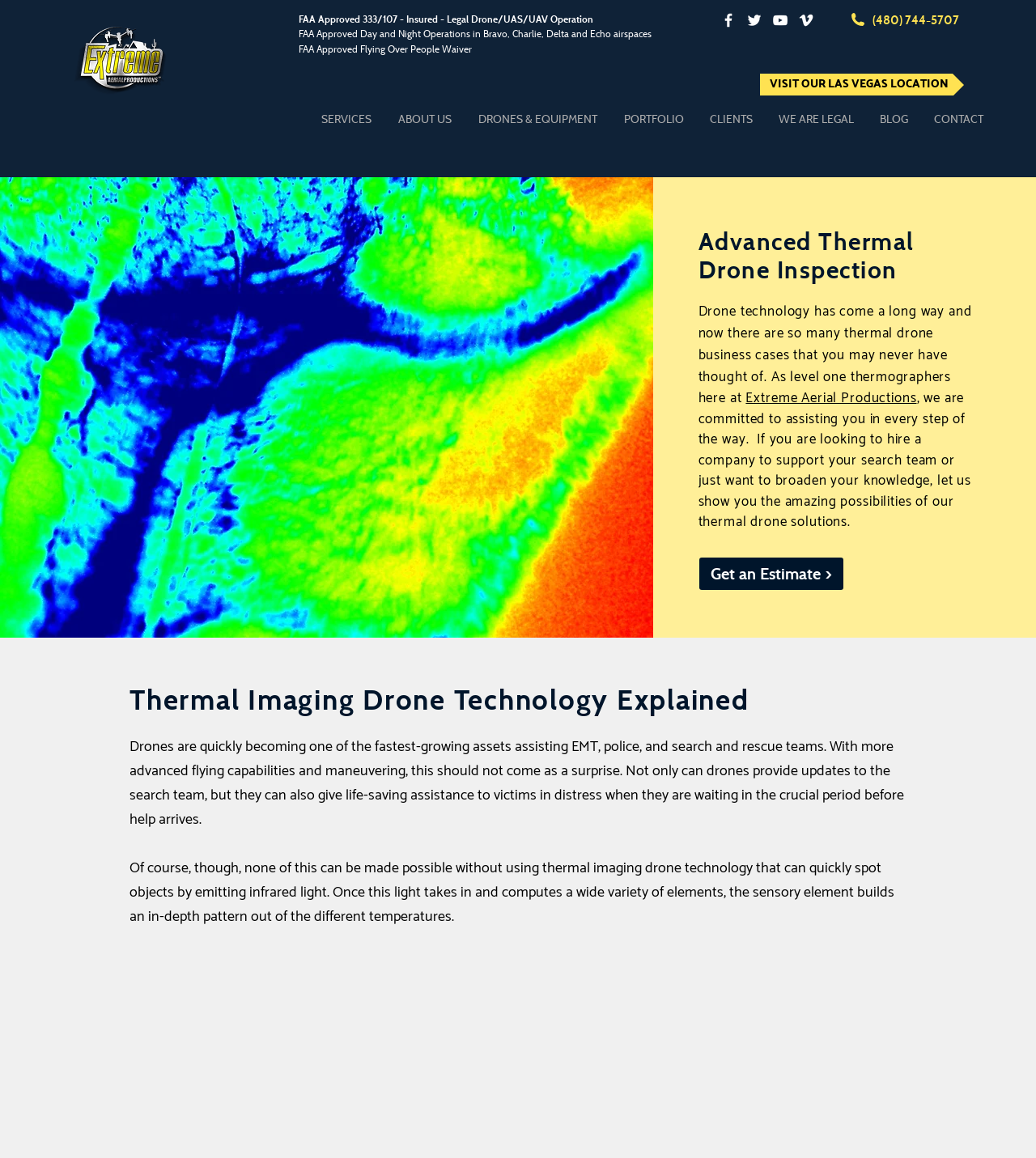What is the purpose of drones according to the webpage?
Using the image, provide a concise answer in one word or a short phrase.

life-saving tool for search and rescue